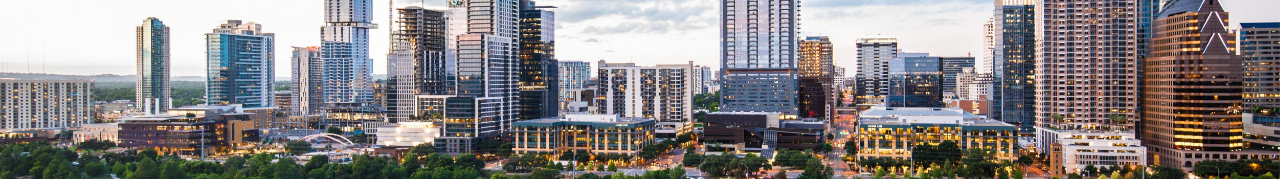Carefully examine the image and provide an in-depth answer to the question: What time of day is depicted in the image?

The lighting in the image hints at either dawn or dusk, providing a warm glow that enhances the overall aesthetic.